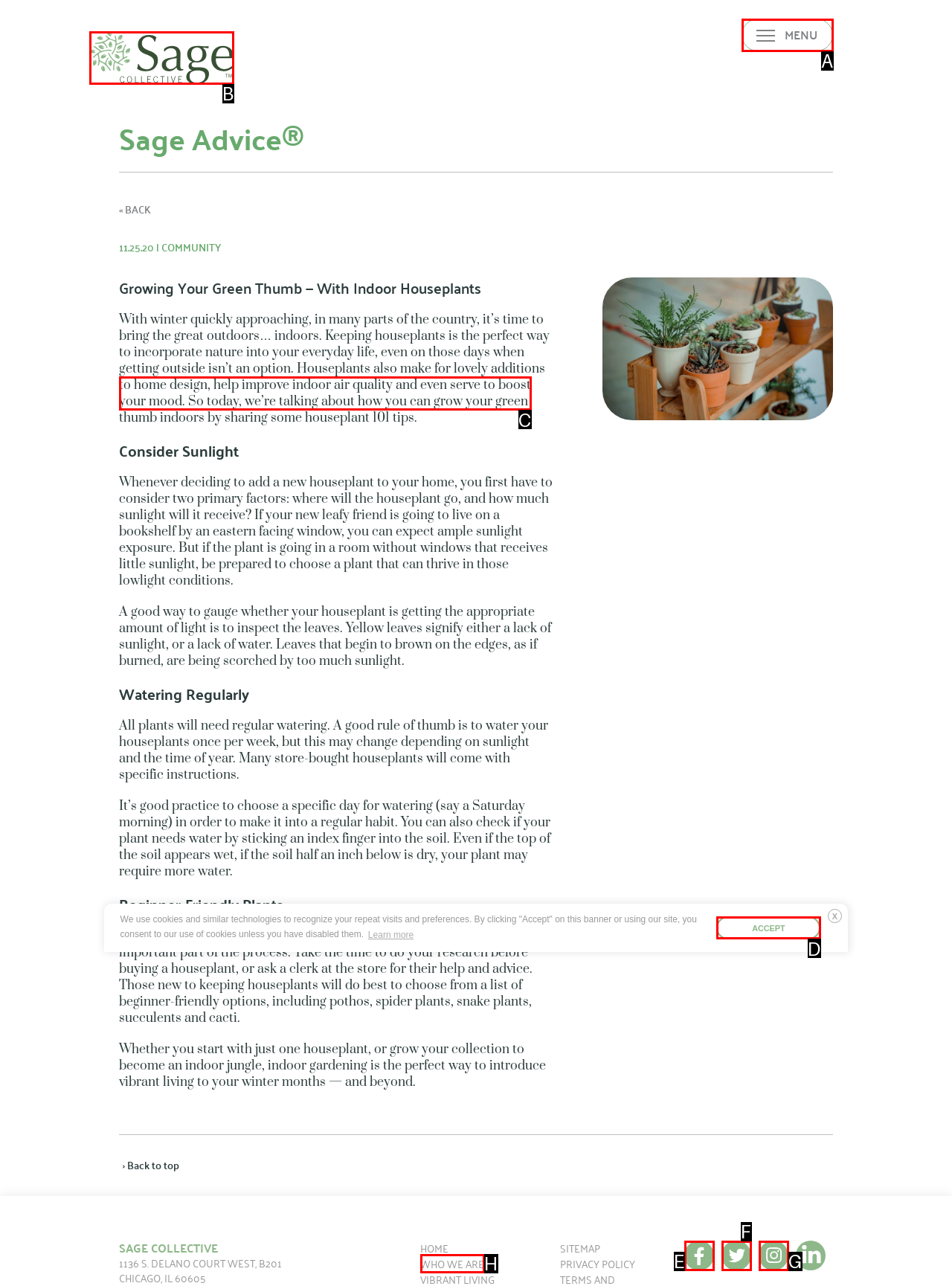Identify the correct HTML element to click for the task: Click the 'boost your mood' link. Provide the letter of your choice.

C